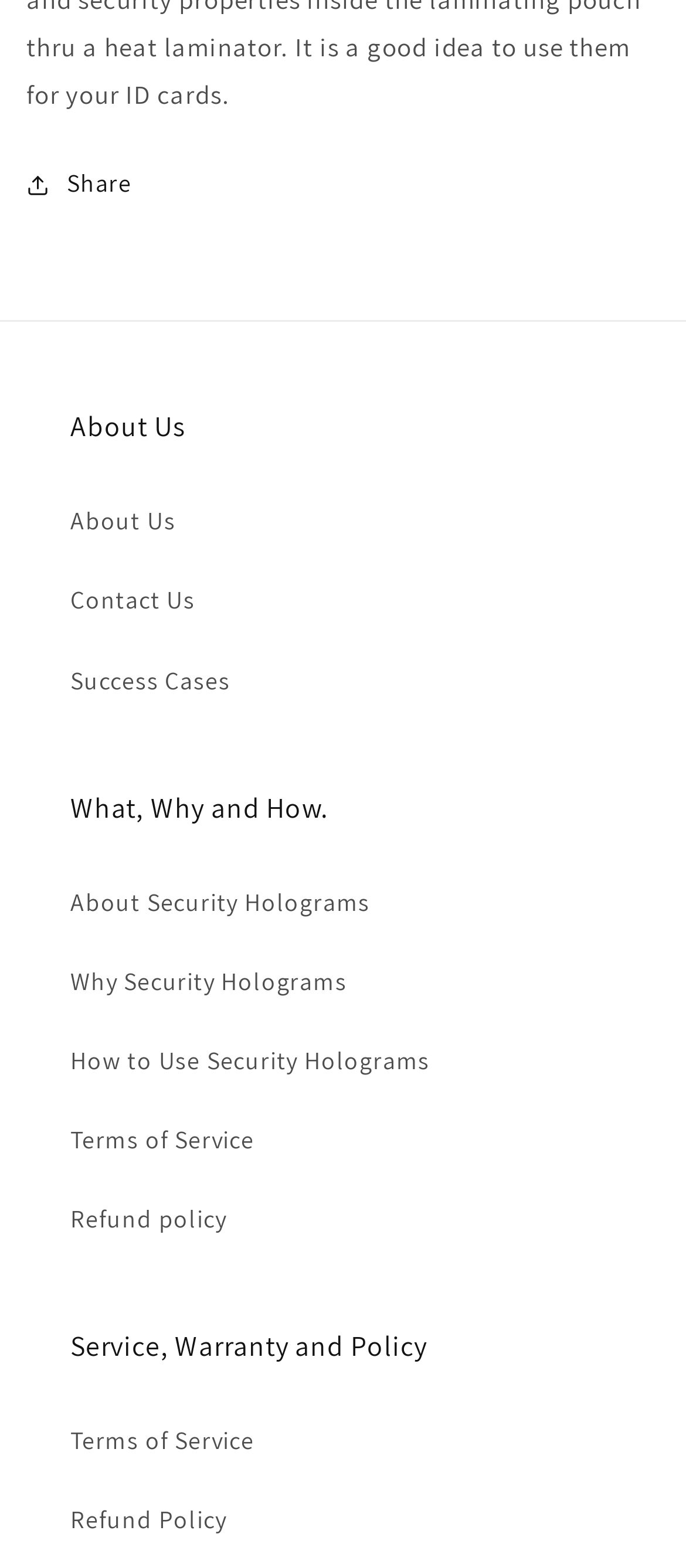Provide the bounding box coordinates in the format (top-left x, top-left y, bottom-right x, bottom-right y). All values are floating point numbers between 0 and 1. Determine the bounding box coordinate of the UI element described as: Terms of Service

[0.103, 0.702, 0.897, 0.753]